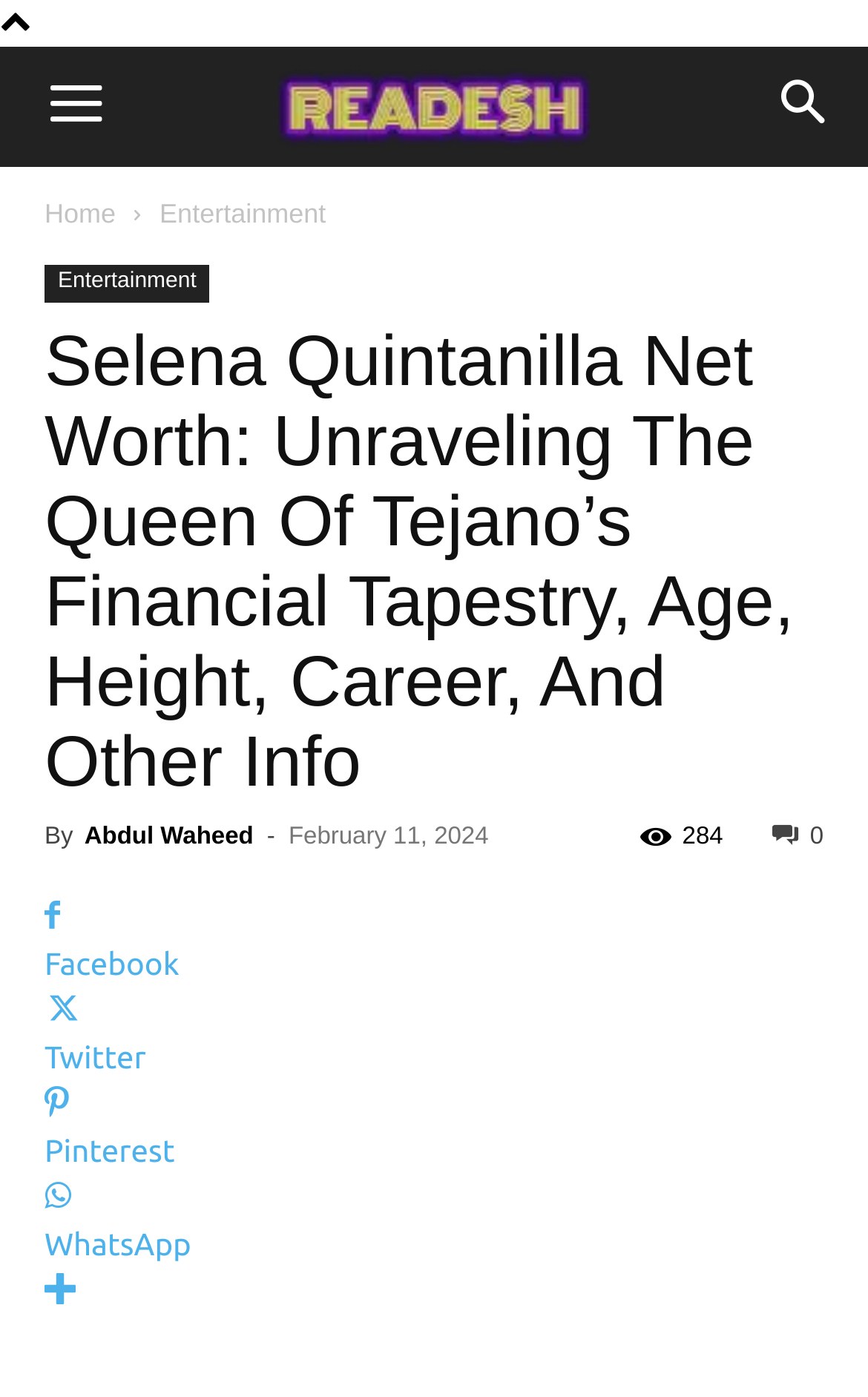Please indicate the bounding box coordinates of the element's region to be clicked to achieve the instruction: "Visit Abdul Waheed's page". Provide the coordinates as four float numbers between 0 and 1, i.e., [left, top, right, bottom].

[0.097, 0.589, 0.292, 0.609]